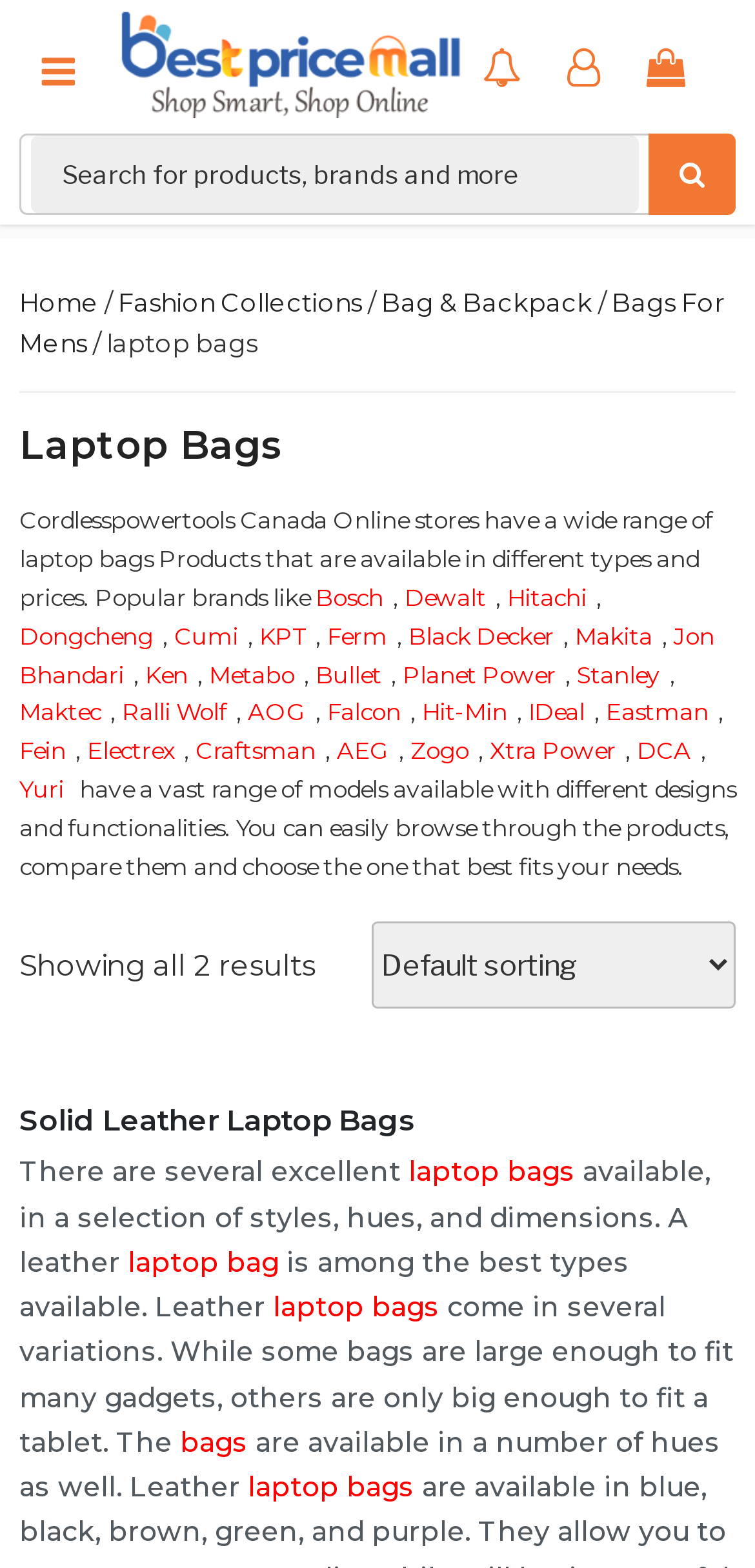What can you do with the products on this website?
Please give a detailed and elaborate answer to the question.

According to the webpage, you can easily browse through the products, compare them, and choose the one that best fits your needs.